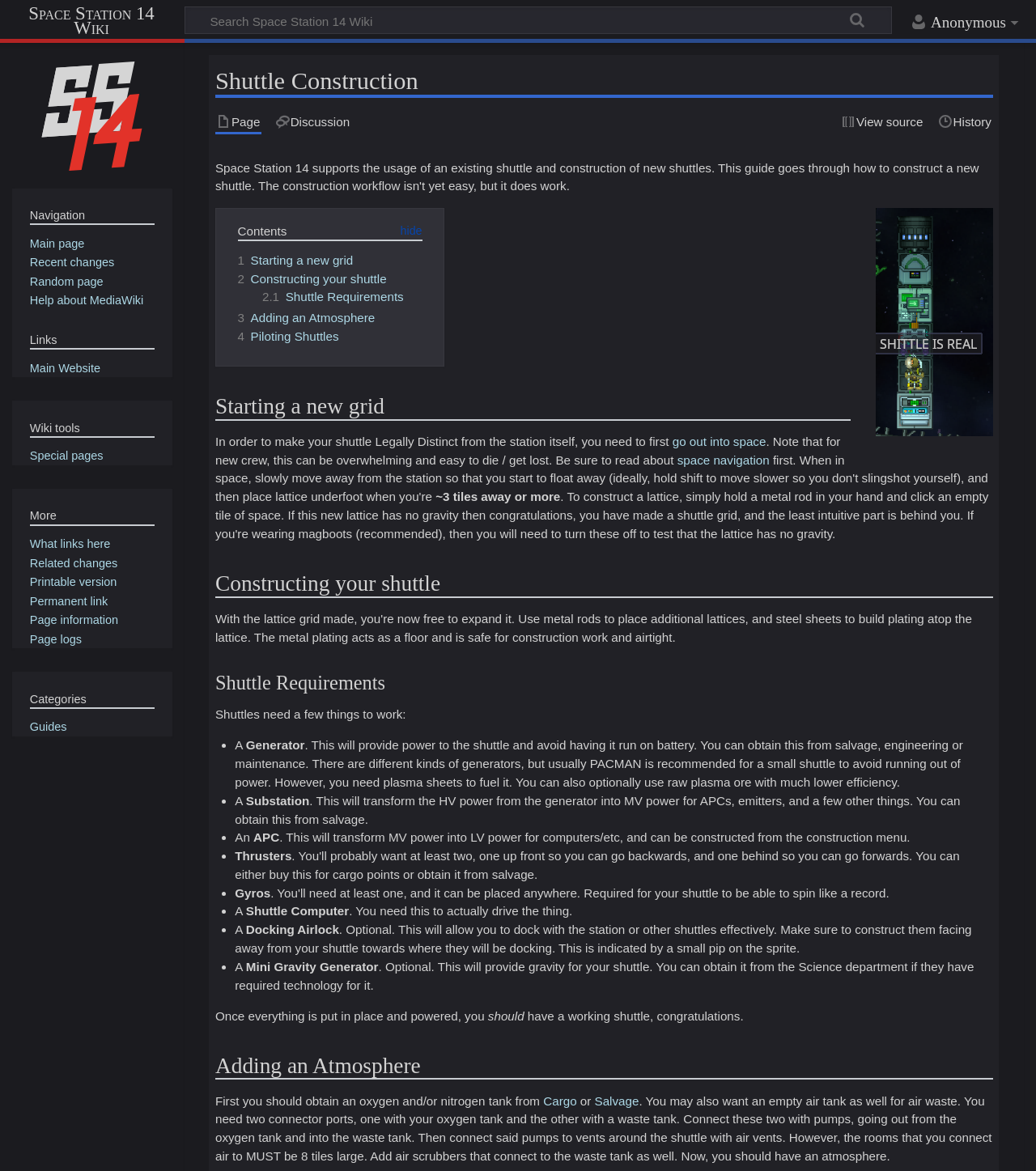How many tiles away from the station should you be to make your shuttle legally distinct?
Using the image as a reference, answer the question with a short word or phrase.

3 tiles or more